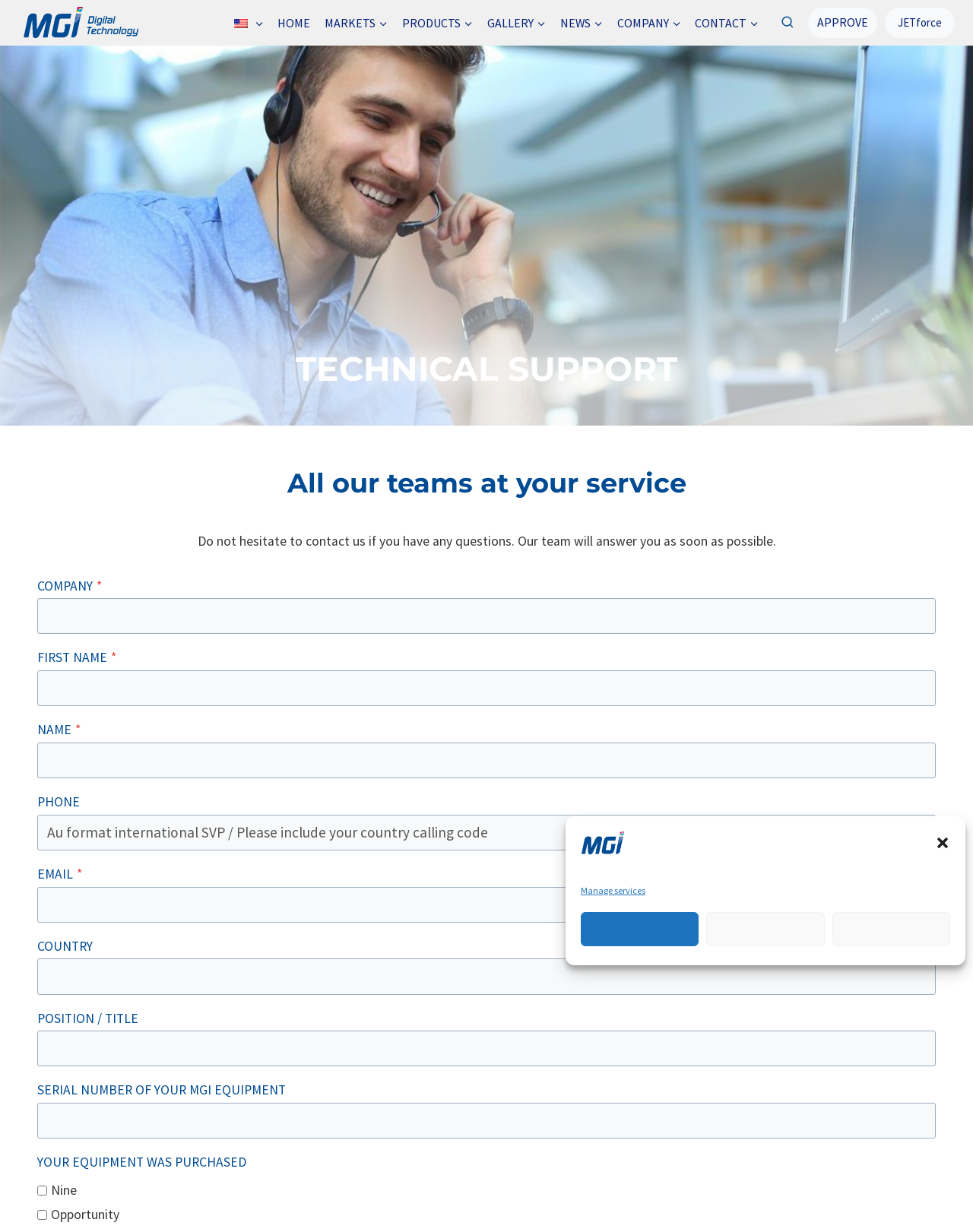Refer to the image and provide a thorough answer to this question:
What is the purpose of the contact form?

The contact form is located in the technical support section of the webpage, and it asks for various details such as name, email, phone number, and serial number of MGI equipment. This suggests that the purpose of the contact form is to get technical support from the company.